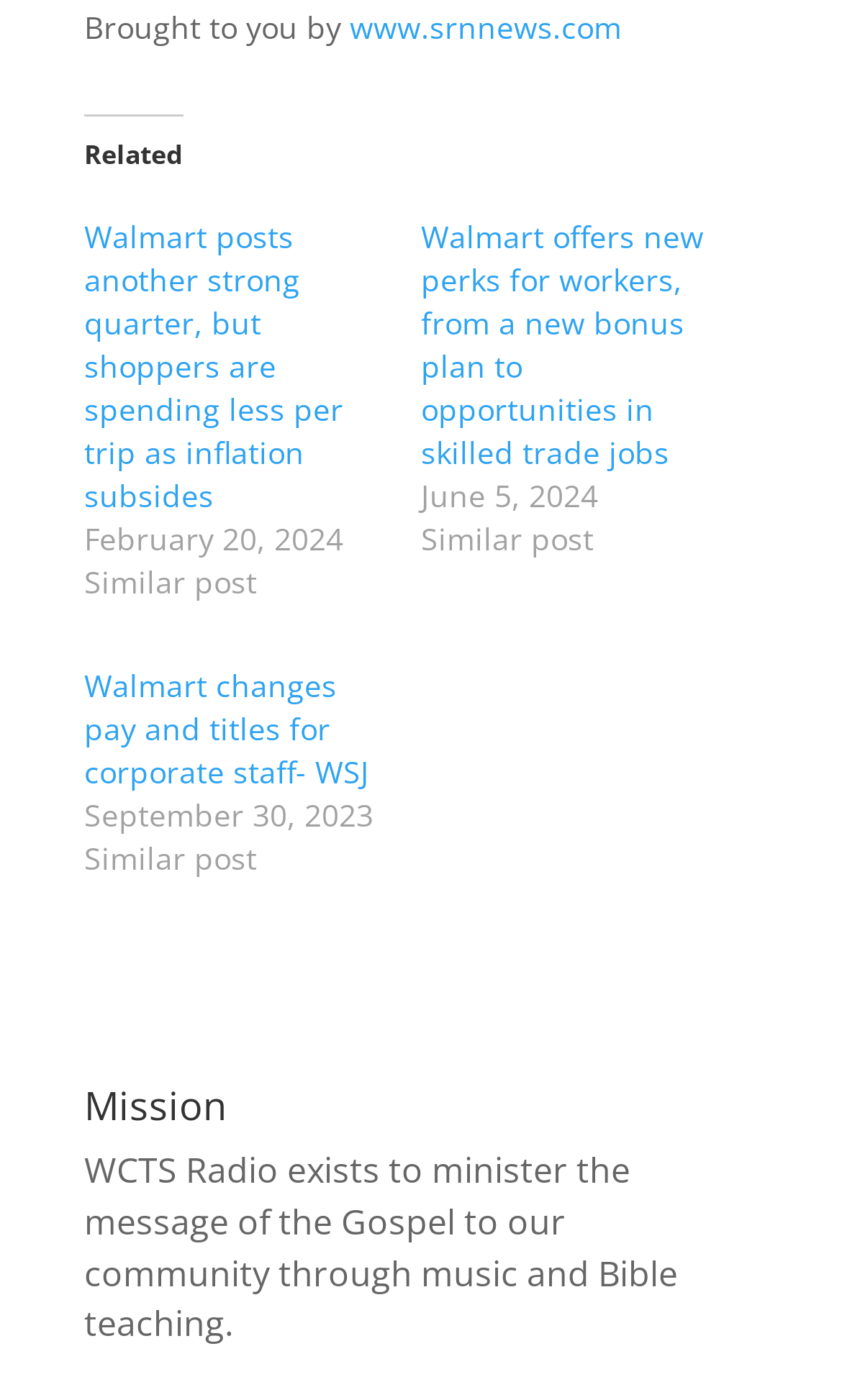For the element described, predict the bounding box coordinates as (top-left x, top-left y, bottom-right x, bottom-right y). All values should be between 0 and 1. Element description: www.srnnews.com

[0.415, 0.005, 0.738, 0.034]